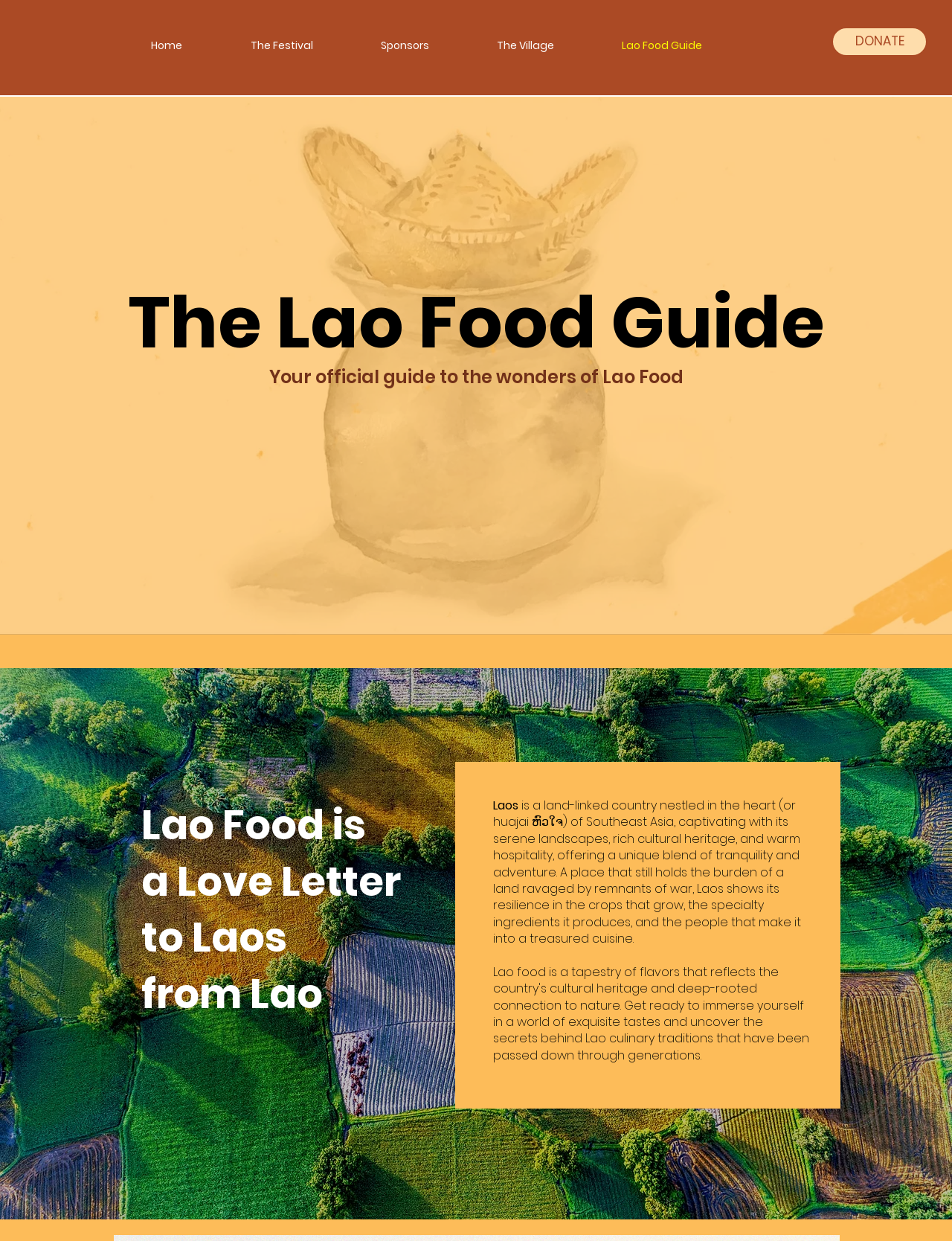Analyze the image and give a detailed response to the question:
How many navigation links are there?

I counted the number of navigation links by looking at the navigation section of the webpage. There are five links: 'Home', 'The Festival', 'Sponsors', 'The Village', and 'Lao Food Guide'.